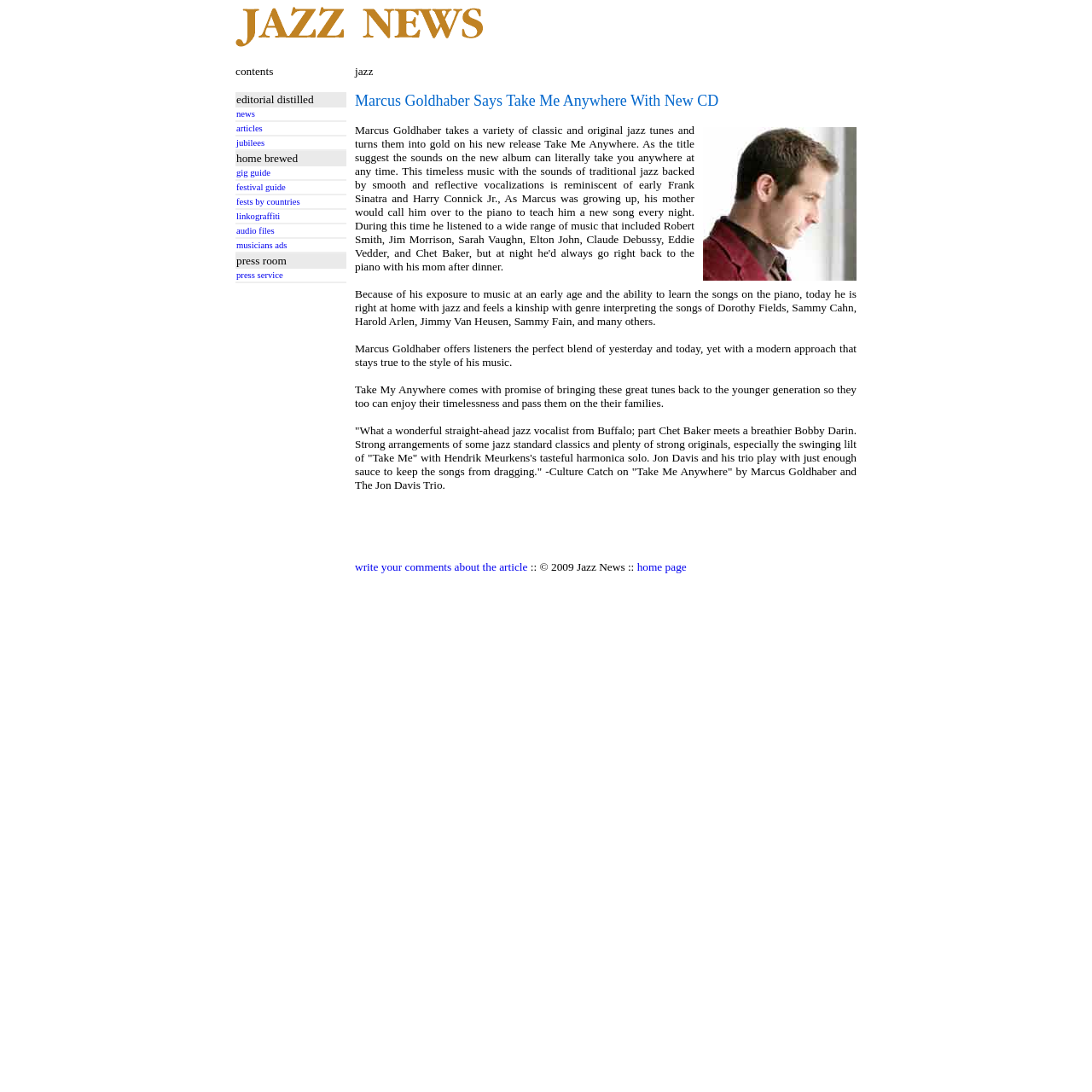Pinpoint the bounding box coordinates of the clickable area necessary to execute the following instruction: "Read more about Camp Flog Gnaw 2024 Lineup: Unveiling the Ultimate Music Experience". The coordinates should be given as four float numbers between 0 and 1, namely [left, top, right, bottom].

None